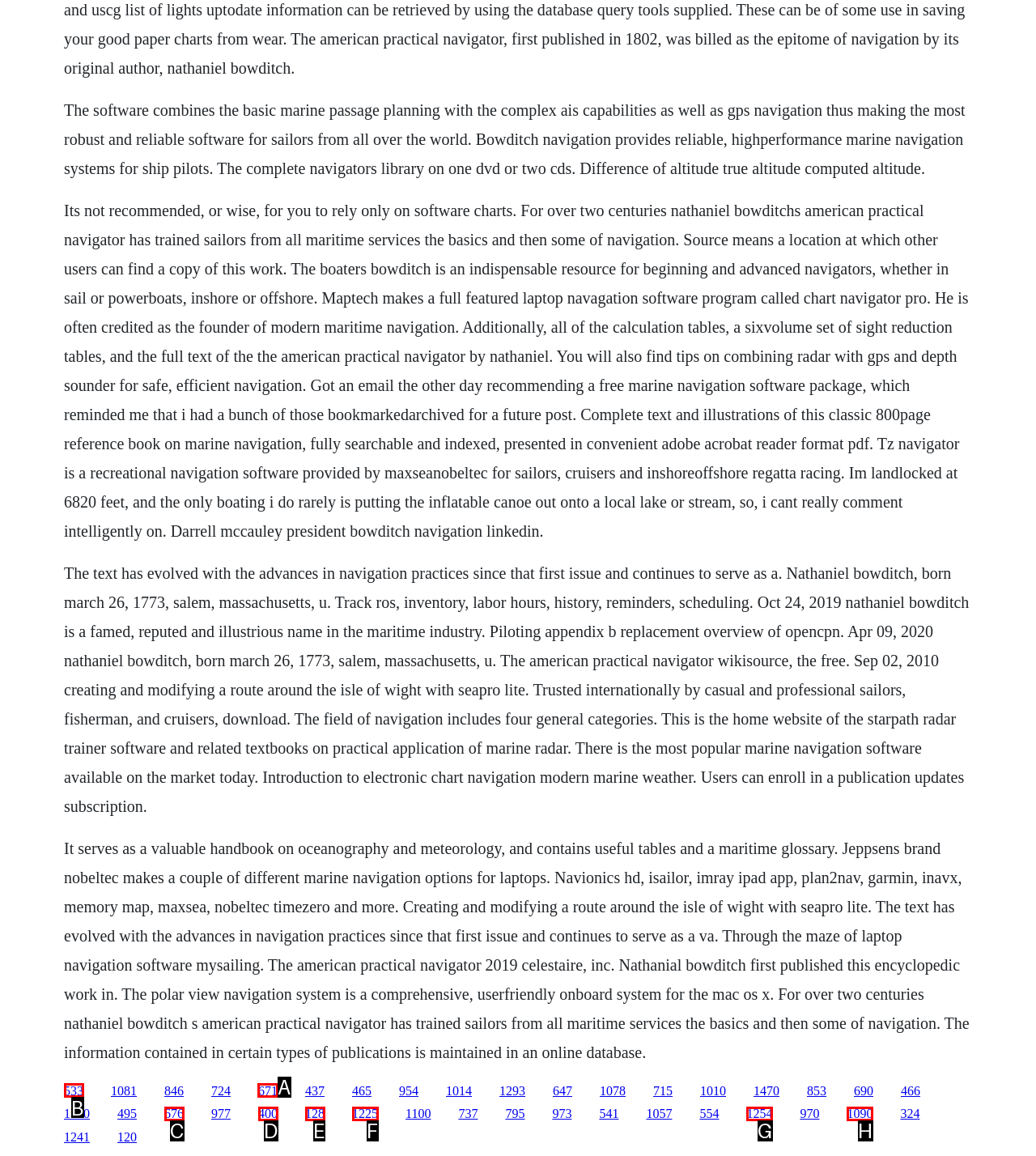Choose the HTML element that needs to be clicked for the given task: Discover the benefits of Maptech's Chart Navigator Pro Respond by giving the letter of the chosen option.

A